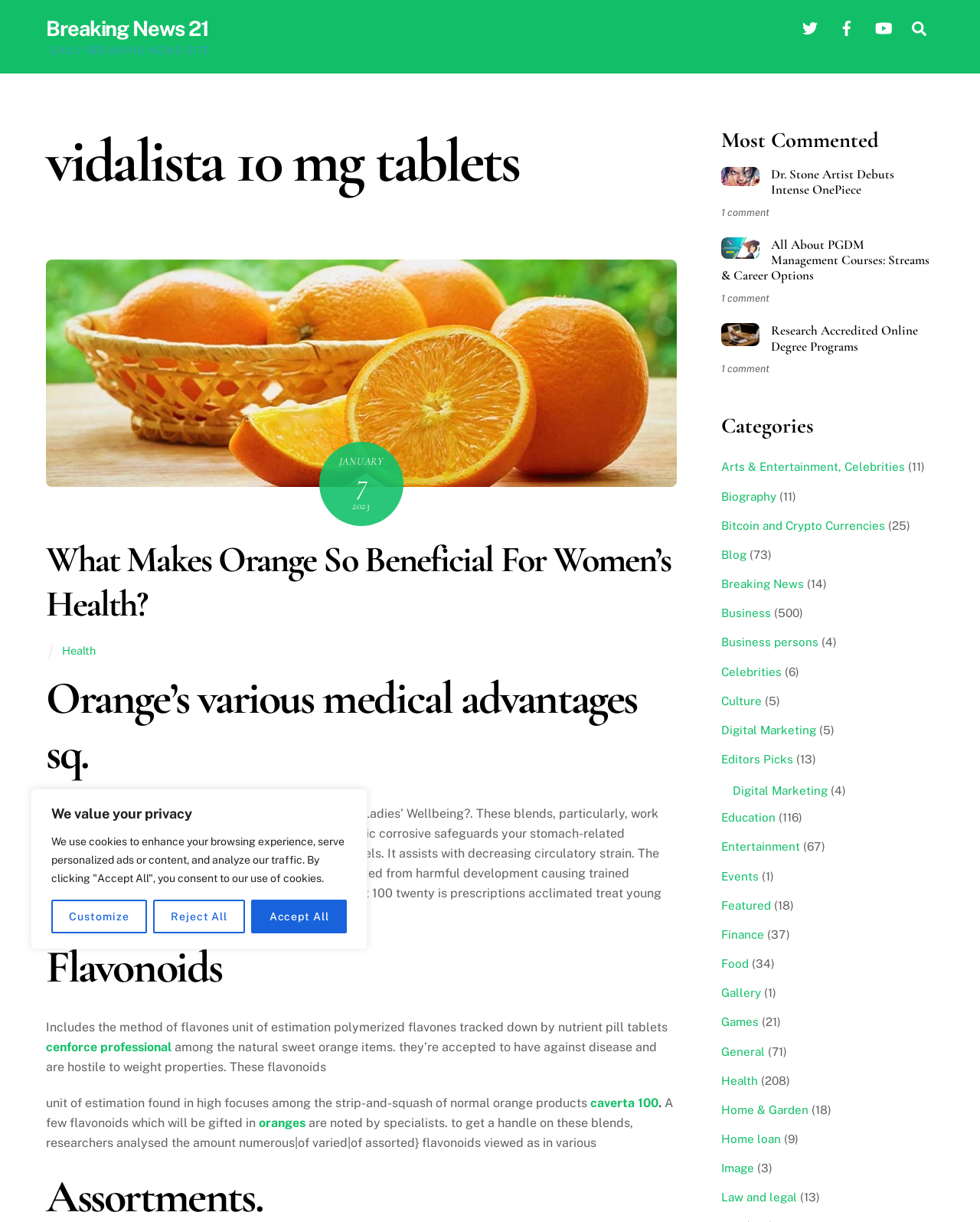Determine the bounding box coordinates of the element's region needed to click to follow the instruction: "Visit Breaking News 21". Provide these coordinates as four float numbers between 0 and 1, formatted as [left, top, right, bottom].

[0.047, 0.013, 0.213, 0.033]